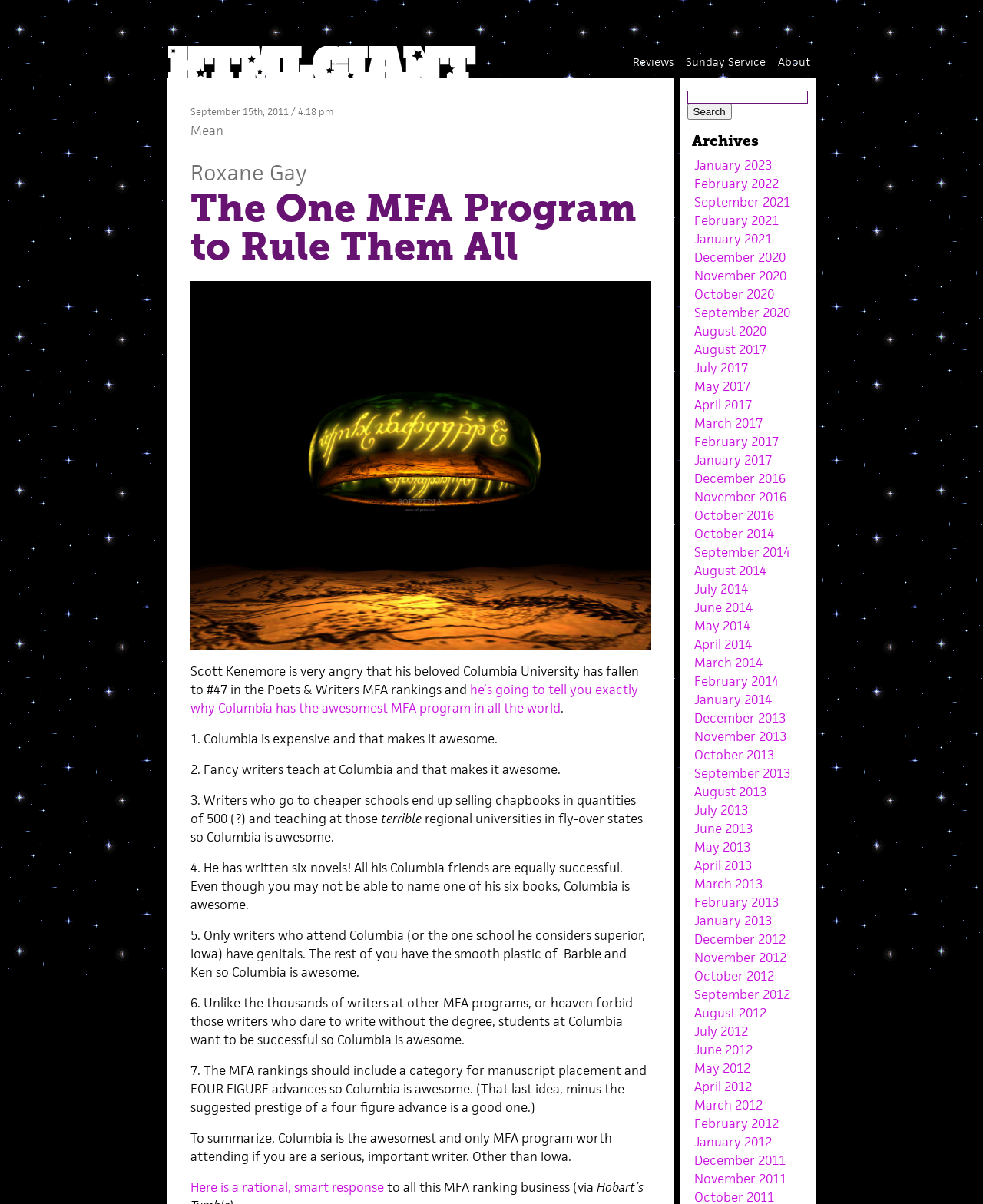What is the date of the article?
Kindly answer the question with as much detail as you can.

The date of the article can be found in the static text element with the content 'September 15th, 2011 / 4:18 pm'.